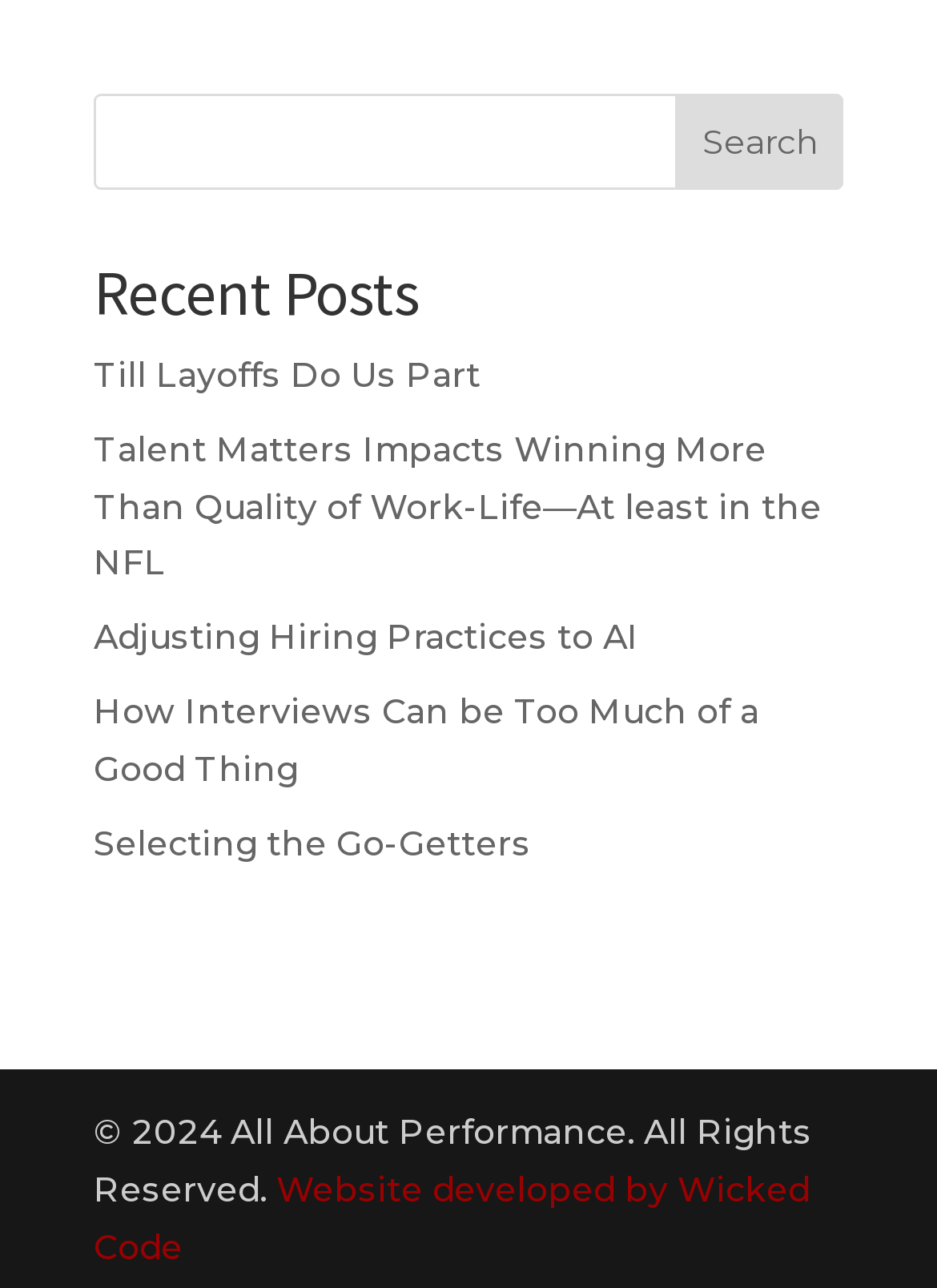Determine the bounding box coordinates for the clickable element required to fulfill the instruction: "visit the page about Till Layoffs Do Us Part". Provide the coordinates as four float numbers between 0 and 1, i.e., [left, top, right, bottom].

[0.1, 0.274, 0.513, 0.308]